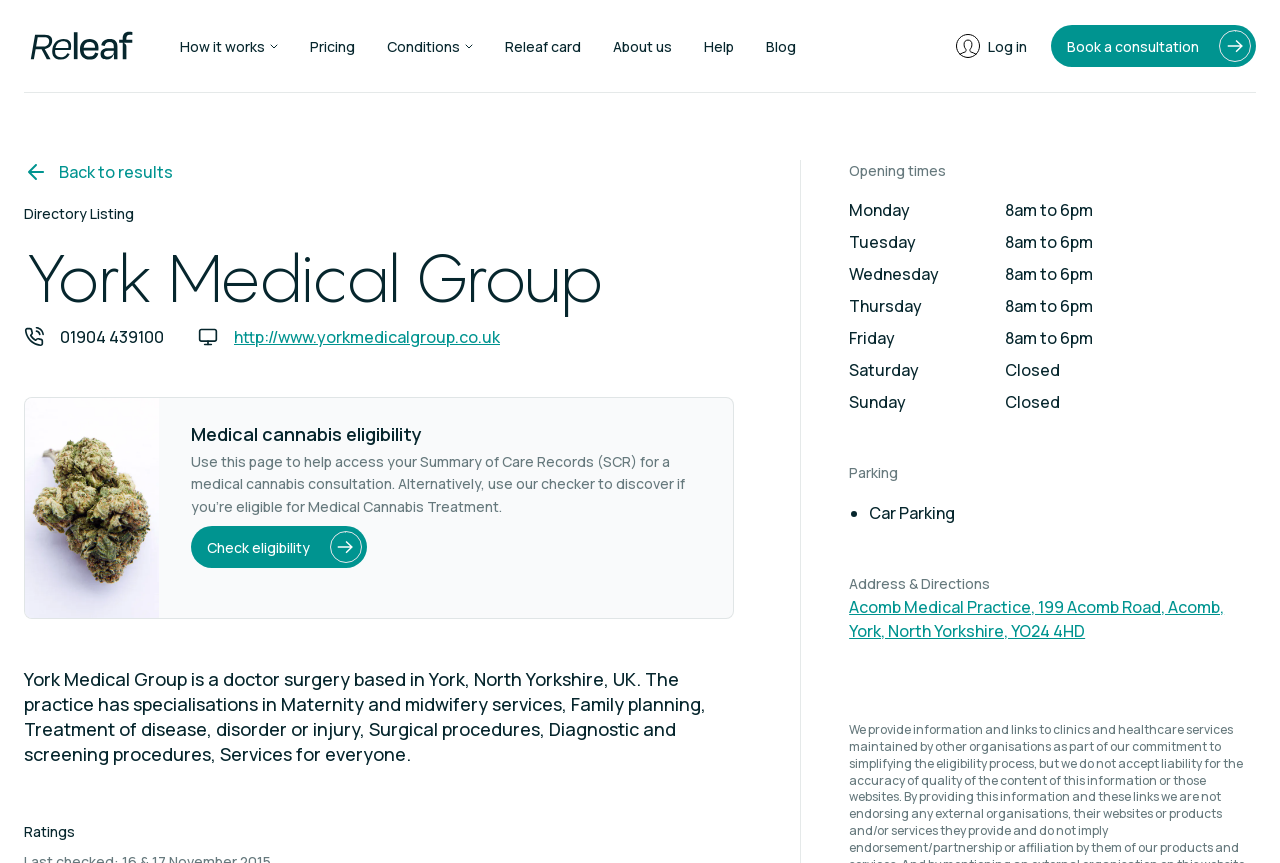What is the website of York Medical Group?
Could you give a comprehensive explanation in response to this question?

The website of York Medical Group can be found in the description list section, where it is listed as 'GP website:' with the corresponding value being 'http://www.yorkmedicalgroup.co.uk'.